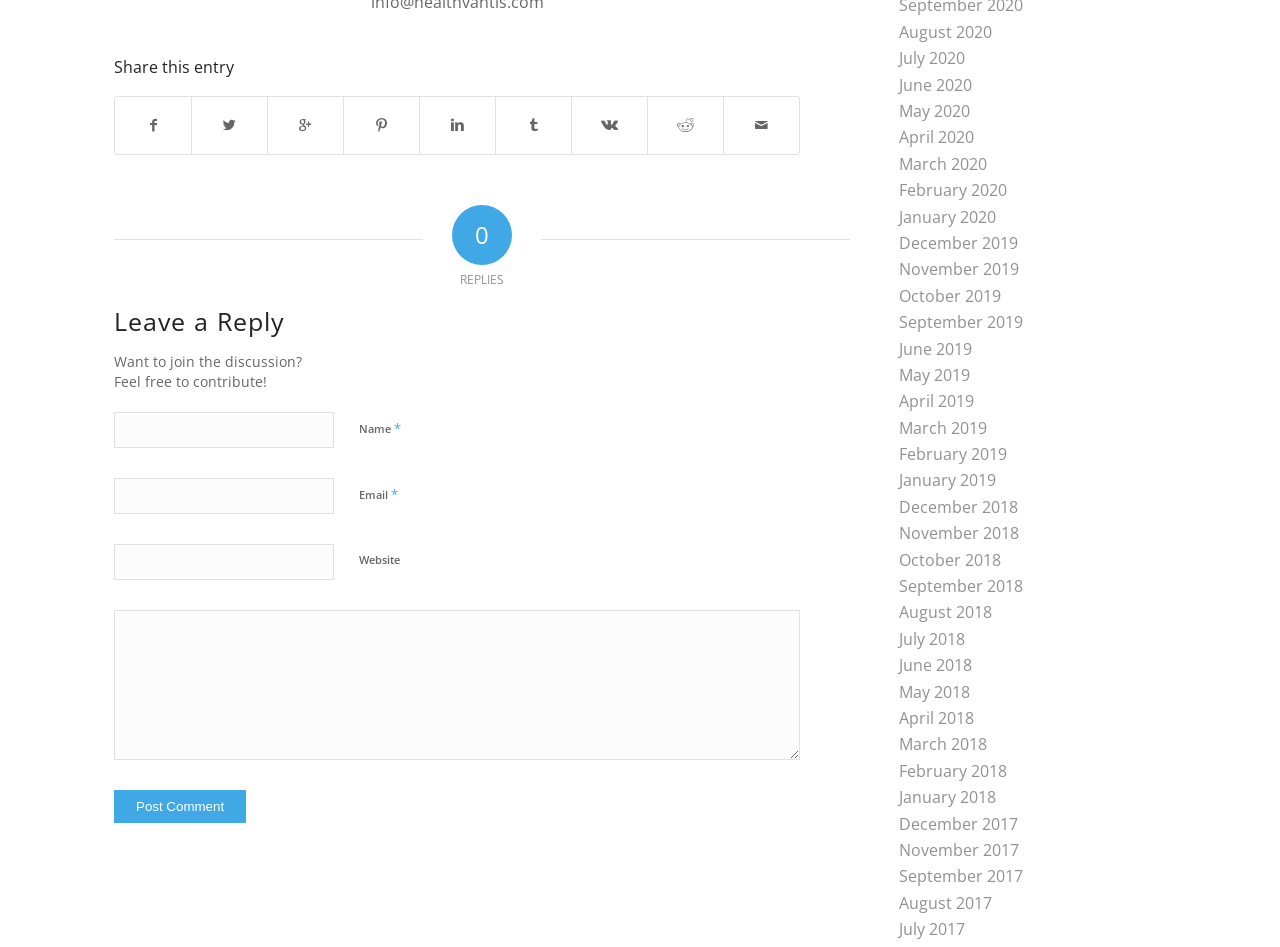Respond with a single word or short phrase to the following question: 
What is the purpose of the 'Leave a Reply' section?

To comment on the article